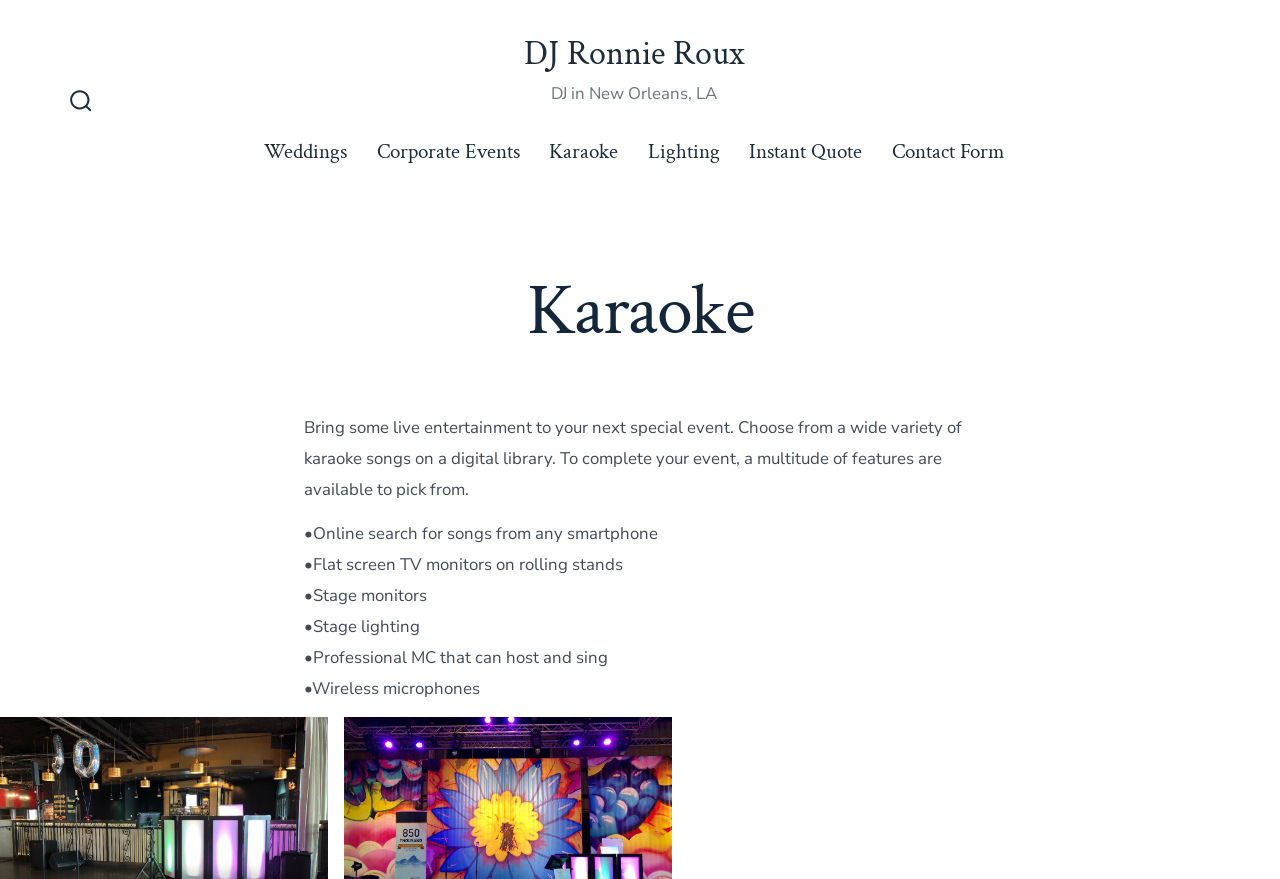From the element description: "DJ Ronnie Roux", extract the bounding box coordinates of the UI element. The coordinates should be expressed as four float numbers between 0 and 1, in the order [left, top, right, bottom].

[0.409, 0.04, 0.582, 0.084]